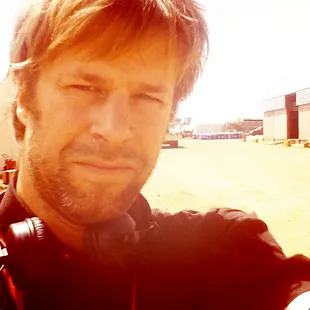What is Christoph Lumpe's background in?
Use the information from the screenshot to give a comprehensive response to the question.

According to the caption, Christoph Lumpe has a background in filmmaking, having studied at Filmuniversity Konrad Wolf in Potsdam/Babelsberg.